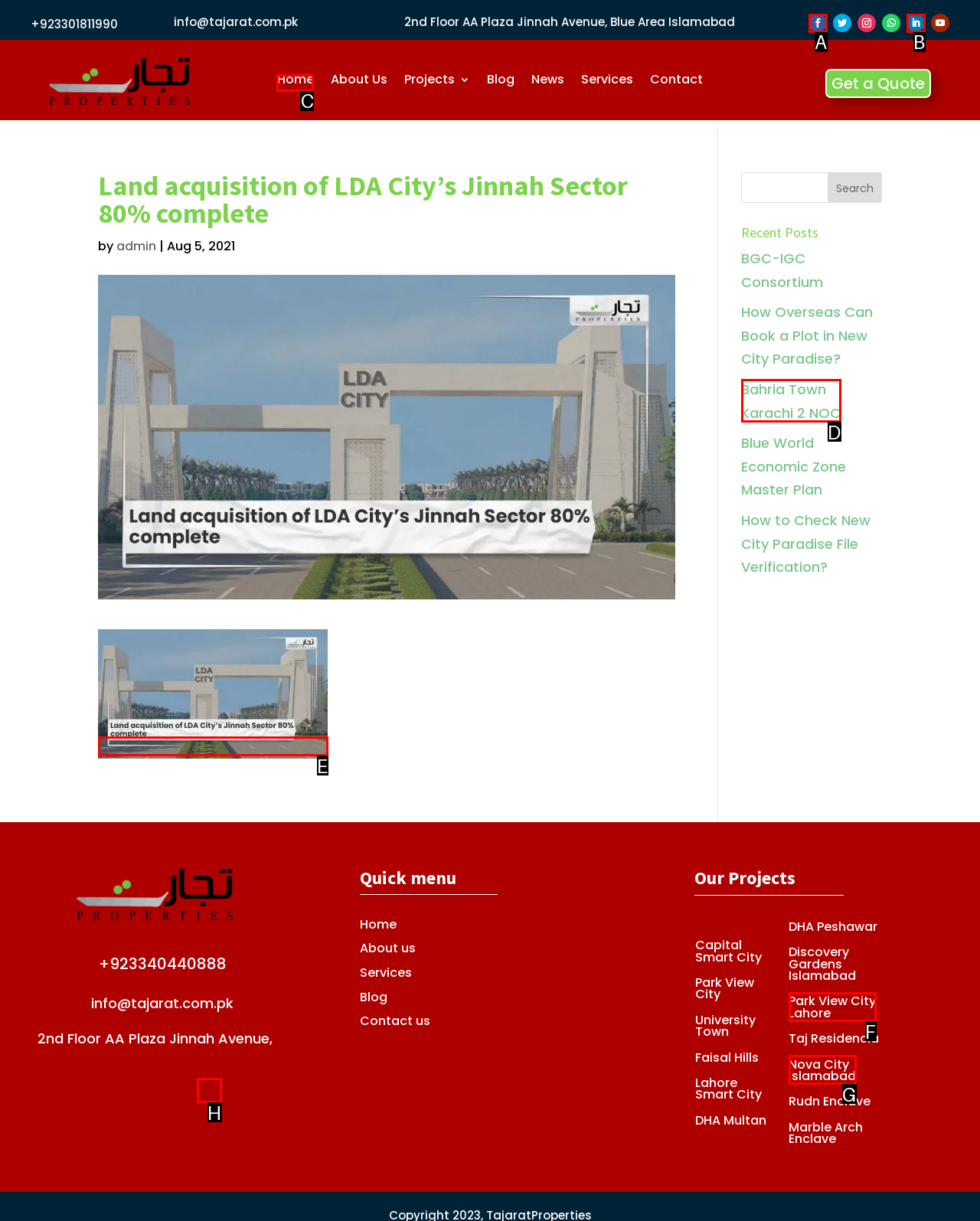Identify which HTML element aligns with the description: Park View City Lahore
Answer using the letter of the correct choice from the options available.

F